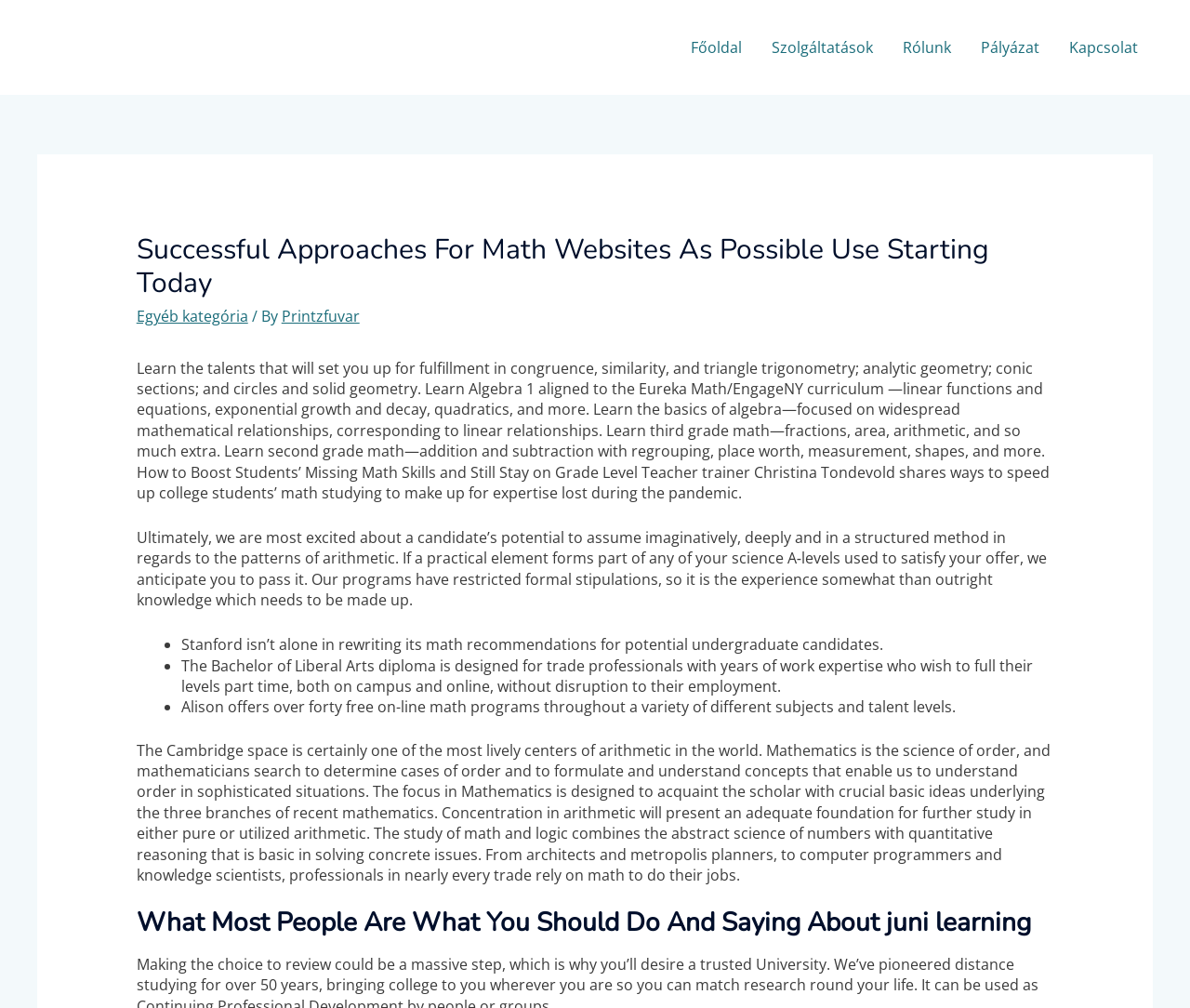Using the information in the image, give a comprehensive answer to the question: 
What is the purpose of the 'Learn...' sections?

The 'Learn...' sections, such as 'Learn Algebra 1' and 'Learn third grade math', seem to be providing resources or information on how to learn specific math topics, suggesting that the purpose is to assist users in improving their math skills.